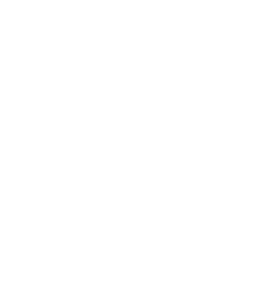Please answer the following question using a single word or phrase: 
What is the purpose of the custom-made leather products?

To enhance personal aesthetic